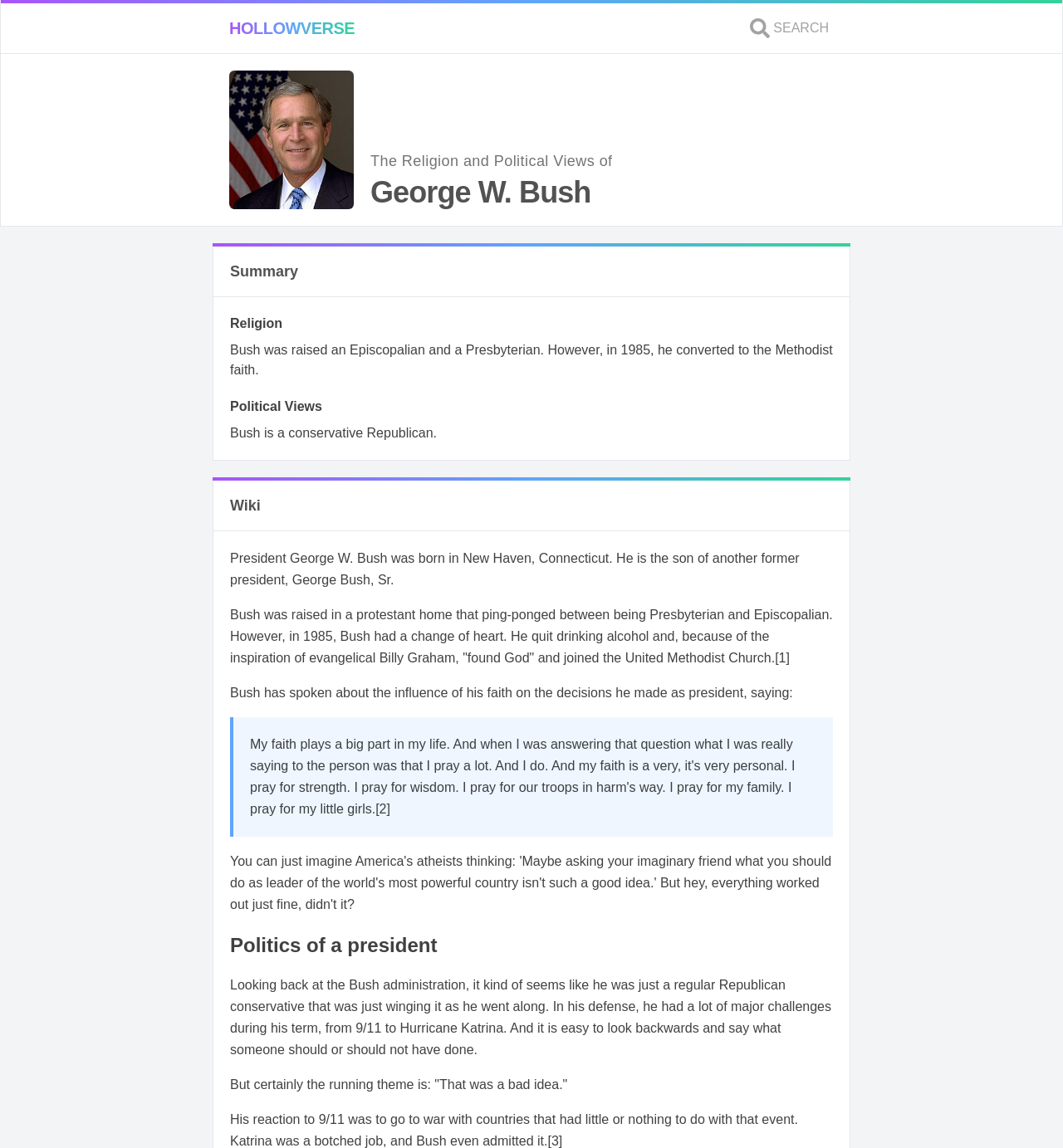Articulate a complete and detailed caption of the webpage elements.

The webpage is about the political views and religious beliefs of George W. Bush. At the top, there is a main navigation section with links to "HOLLOWVERSE" and "SEARCH", accompanied by a small image. Below this, there is a large image of George W. Bush. 

The main content of the page is divided into two sections: "Religion" and "Political Views". The "Religion" section has a heading followed by a paragraph of text describing Bush's religious background, including his conversion to the Methodist faith in 1985. 

The "Political Views" section also has a heading, followed by a brief description of Bush as a conservative Republican. Below this, there are several paragraphs of text discussing Bush's political views and decisions as president, including the influence of his faith. There is also a blockquote with a link to a reference. 

Further down the page, there is a section titled "Politics of a president" with a heading and a paragraph of text reflecting on Bush's presidency and the challenges he faced.